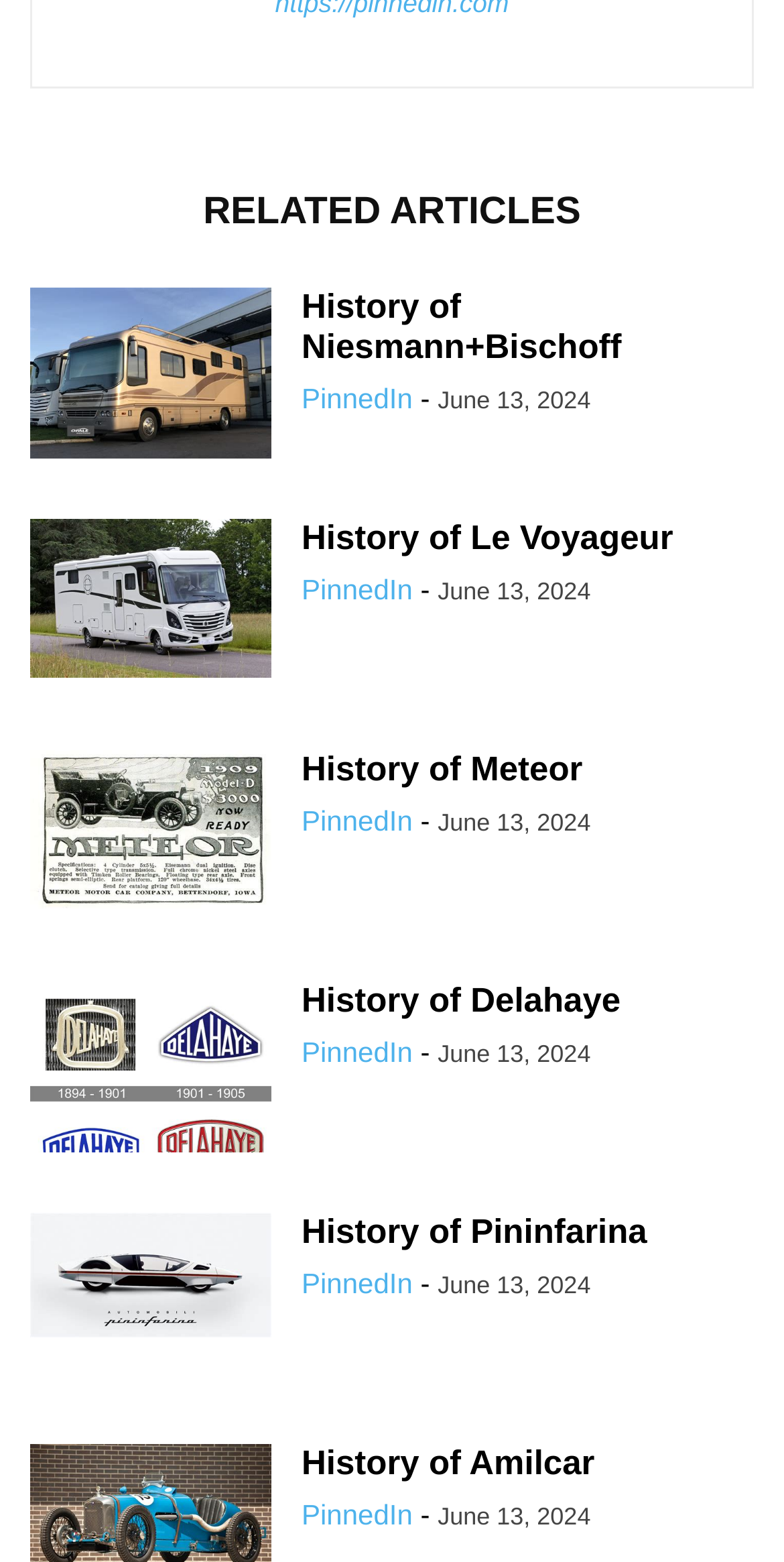Given the description of a UI element: "title="History of Le Voyageur"", identify the bounding box coordinates of the matching element in the webpage screenshot.

[0.038, 0.332, 0.346, 0.434]